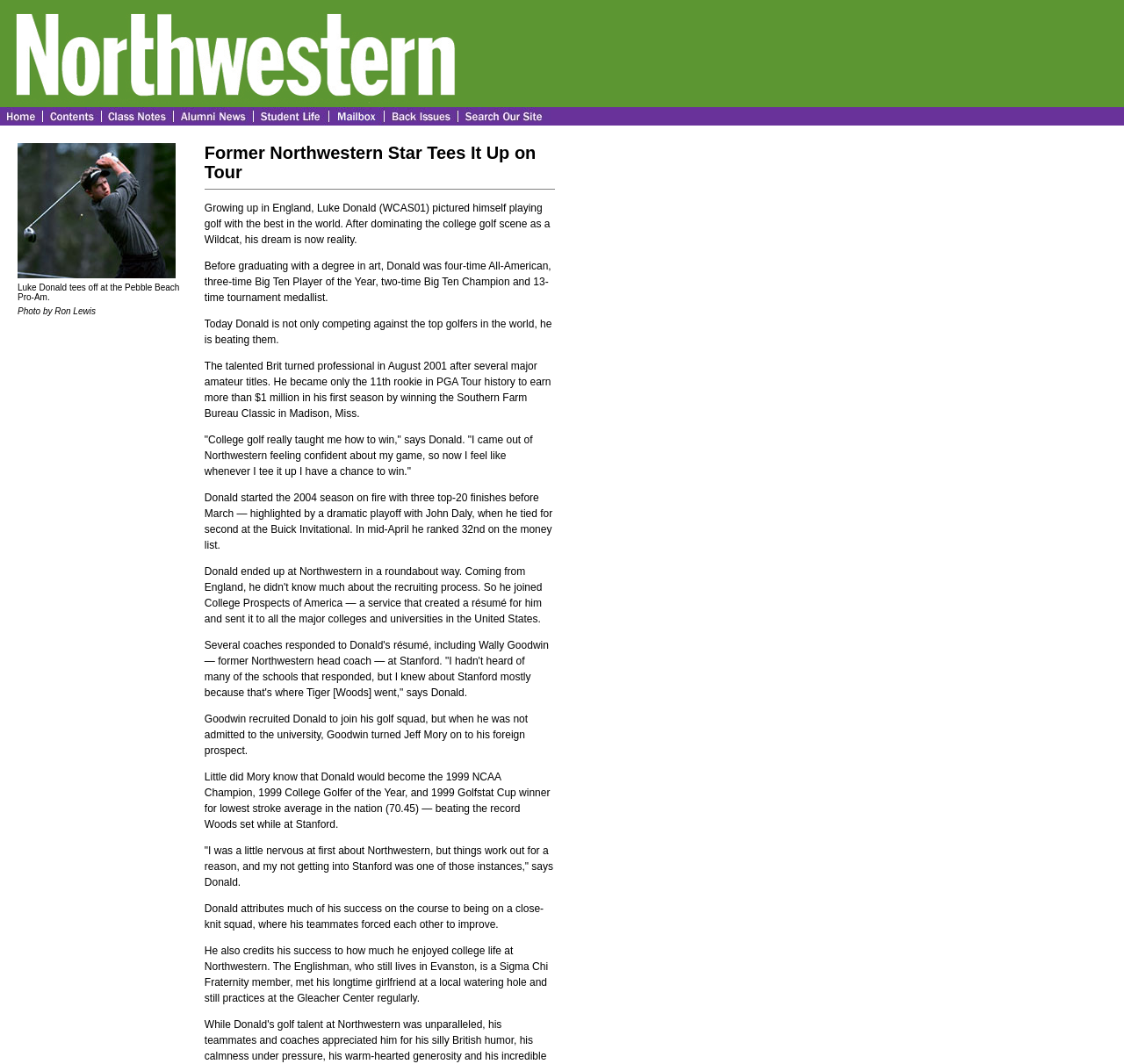What is the main topic of the webpage?
Examine the image and give a concise answer in one word or a short phrase.

Northwestern Magazine